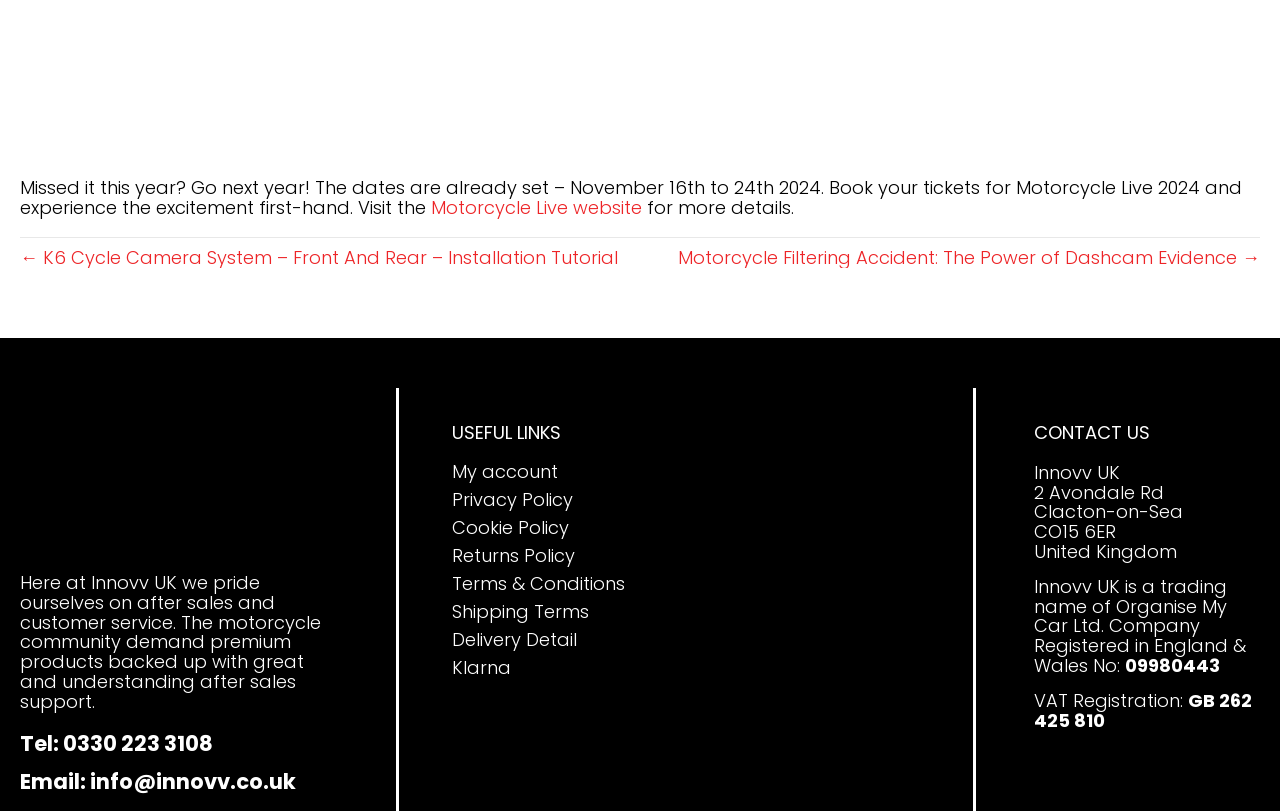What is the company's registration number?
Using the image as a reference, answer with just one word or a short phrase.

09980443